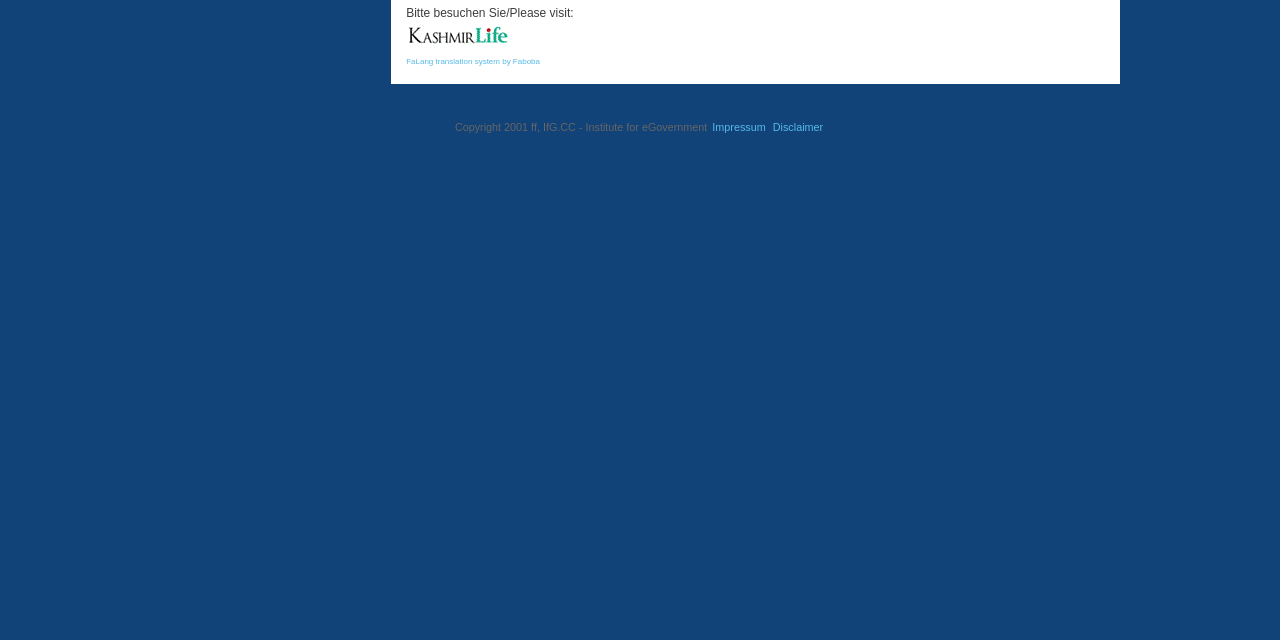Find the bounding box of the element with the following description: "FaLang translation system by Faboba". The coordinates must be four float numbers between 0 and 1, formatted as [left, top, right, bottom].

[0.317, 0.089, 0.422, 0.103]